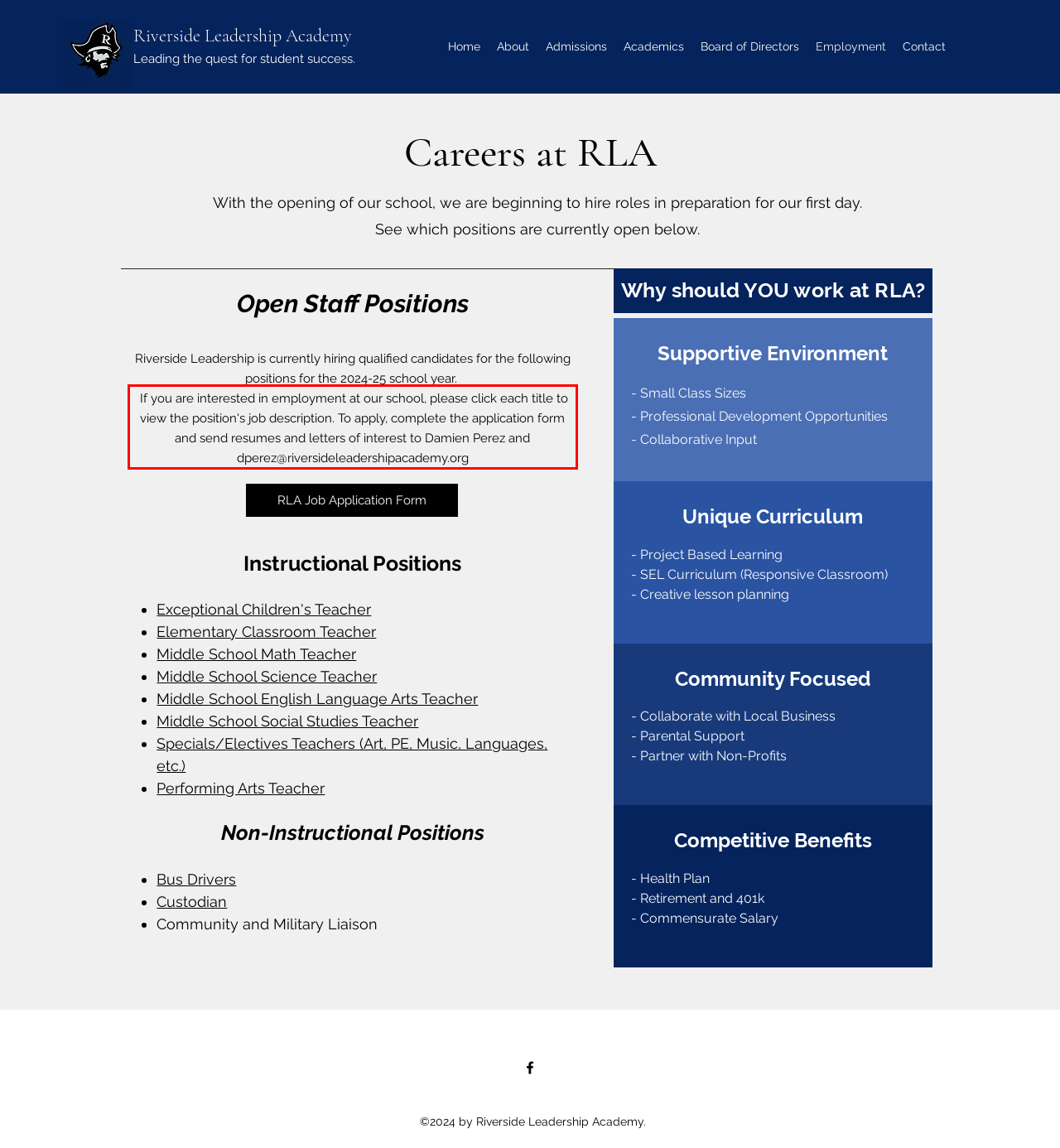Please identify and extract the text content from the UI element encased in a red bounding box on the provided webpage screenshot.

If you are interested in employment at our school, please click each title to view the position's job description. To apply, complete the application form and send resumes and letters of interest to Damien Perez and dperez@riversideleadershipacademy.org​